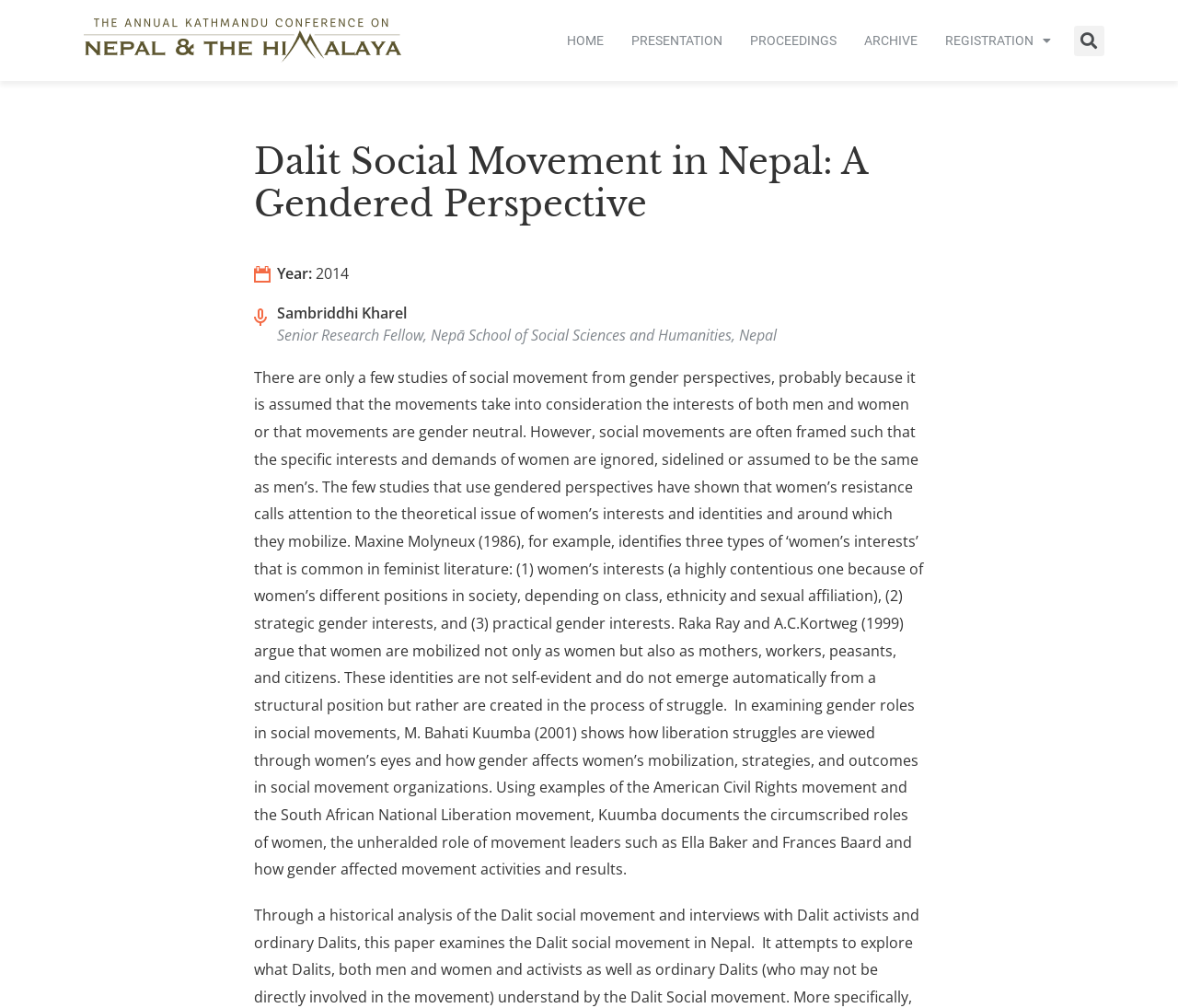Provide an in-depth caption for the contents of the webpage.

The webpage is about the Dalit Social Movement in Nepal from a gendered perspective. At the top, there are six links: an empty link, followed by "HOME", "PRESENTATION", "PROCEEDINGS", "ARCHIVE", and "REGISTRATION" with a dropdown menu. To the right of these links, there is a search bar.

Below the links, there is a heading that matches the title of the webpage. Underneath the heading, there is a section with the year "2014" and the author's name, "Sambriddhi Kharel", who is a Senior Research Fellow at the Nepā School of Social Sciences and Humanities, Nepal.

The main content of the webpage is a lengthy text that discusses social movements from a gendered perspective. The text argues that social movements often ignore or sideline women's interests and demands, and that women's resistance calls attention to theoretical issues of women's interests and identities. The text cites several studies and authors, including Maxine Molyneux, Raka Ray, and M. Bahati Kuumba, to support its arguments. The text also examines gender roles in social movements, including the circumscribed roles of women and how gender affects women's mobilization, strategies, and outcomes in social movement organizations.